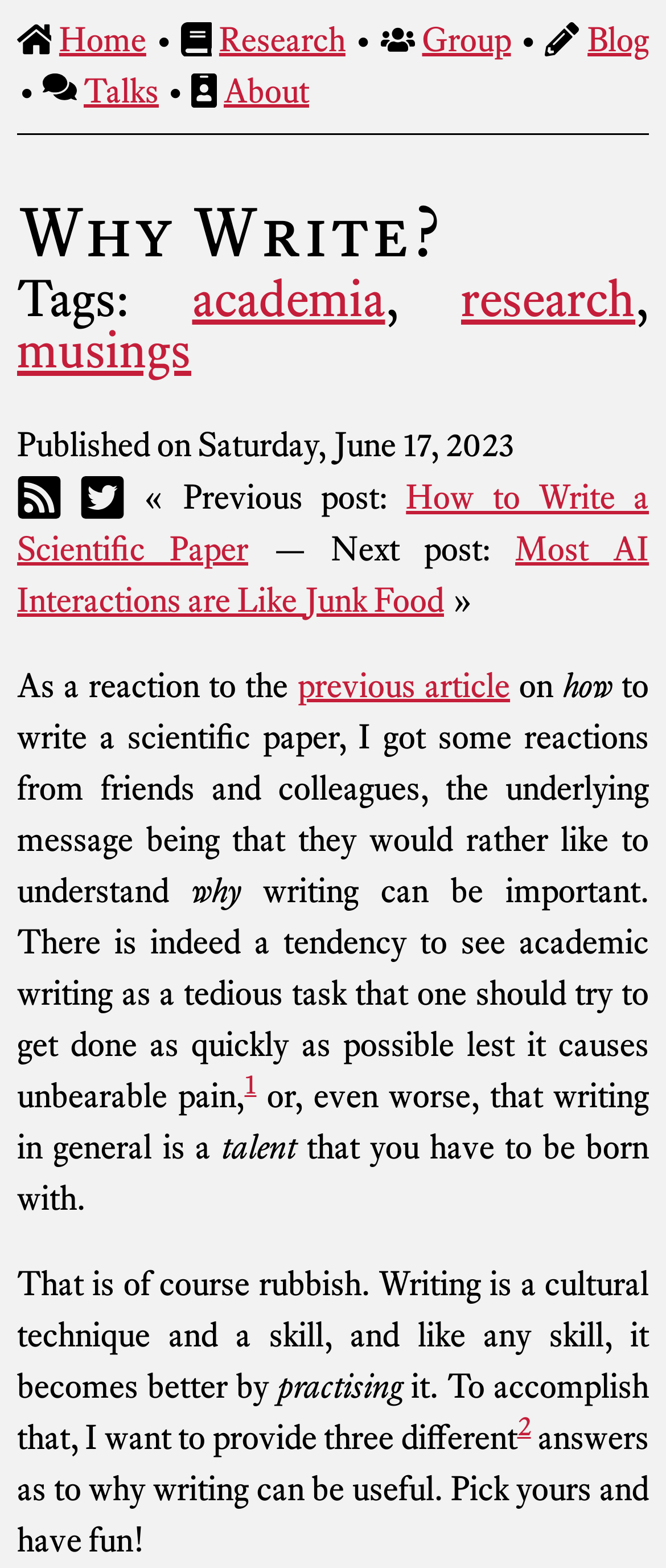Please specify the bounding box coordinates of the region to click in order to perform the following instruction: "Click on the 'Home' link".

[0.089, 0.012, 0.22, 0.038]